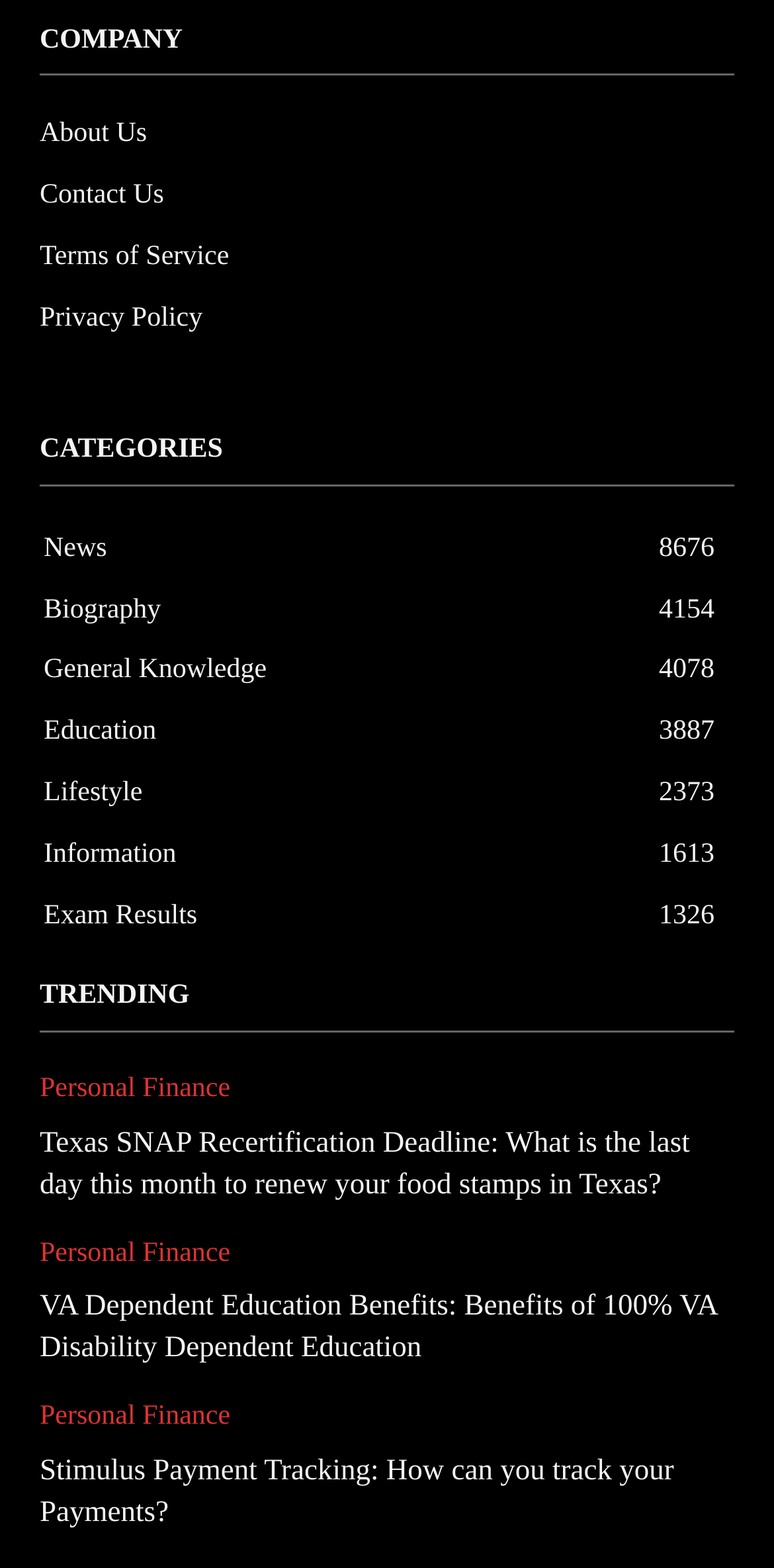Please identify the bounding box coordinates of the element that needs to be clicked to execute the following command: "Explore Personal Finance". Provide the bounding box using four float numbers between 0 and 1, formatted as [left, top, right, bottom].

[0.051, 0.685, 0.298, 0.706]